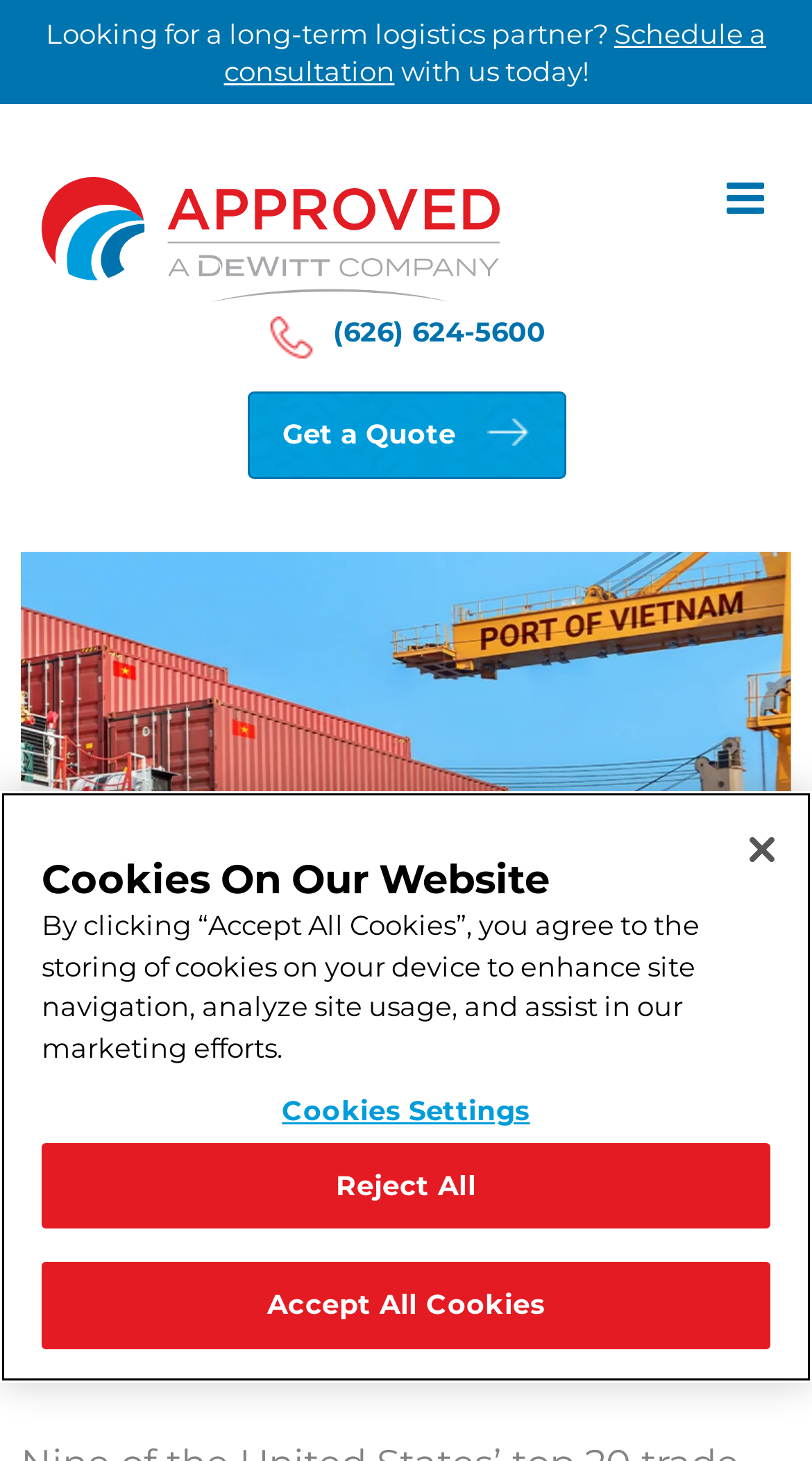Specify the bounding box coordinates of the area that needs to be clicked to achieve the following instruction: "Toggle mobile menu".

[0.895, 0.121, 0.949, 0.151]